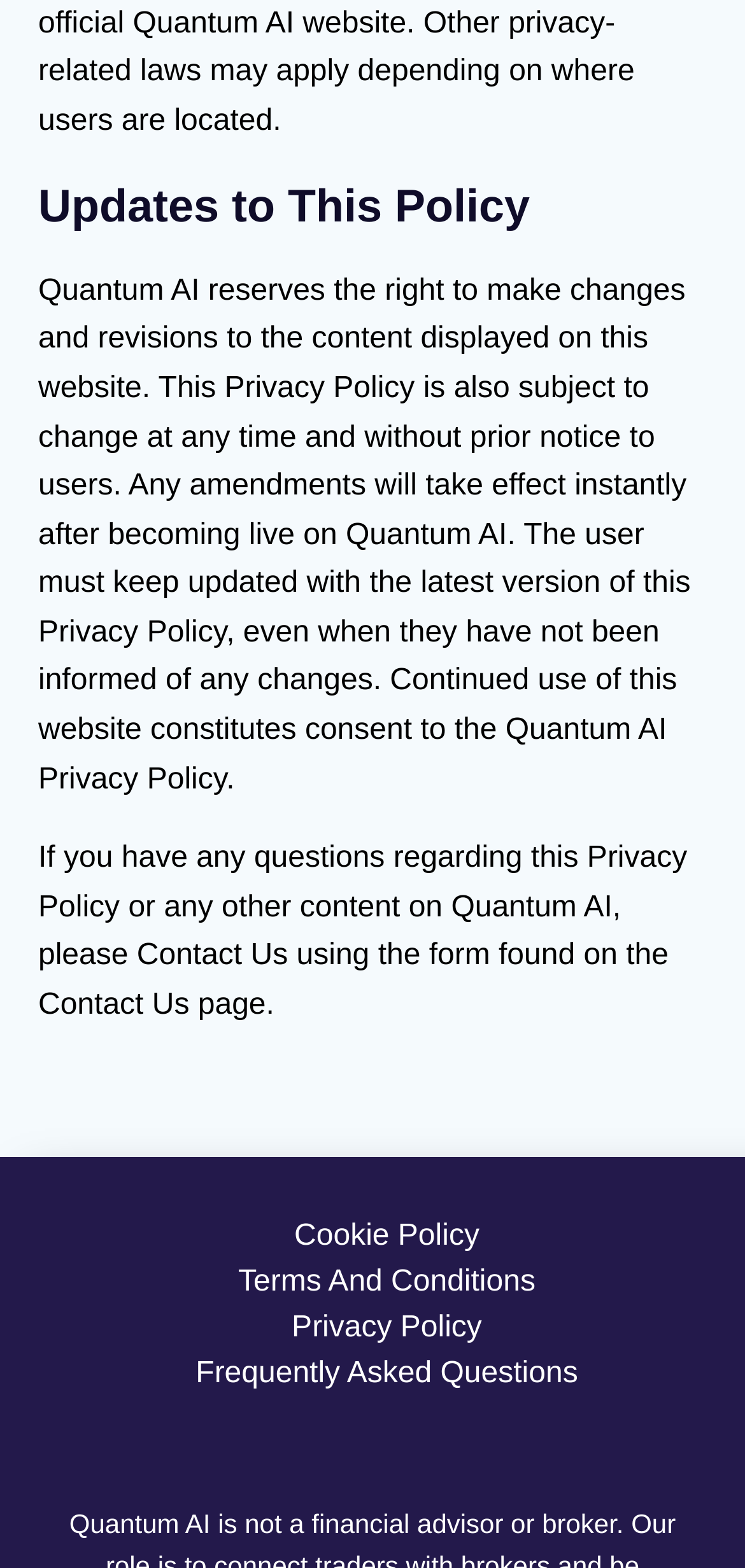Given the description of the UI element: "Privacy Policy", predict the bounding box coordinates in the form of [left, top, right, bottom], with each value being a float between 0 and 1.

[0.353, 0.836, 0.647, 0.857]